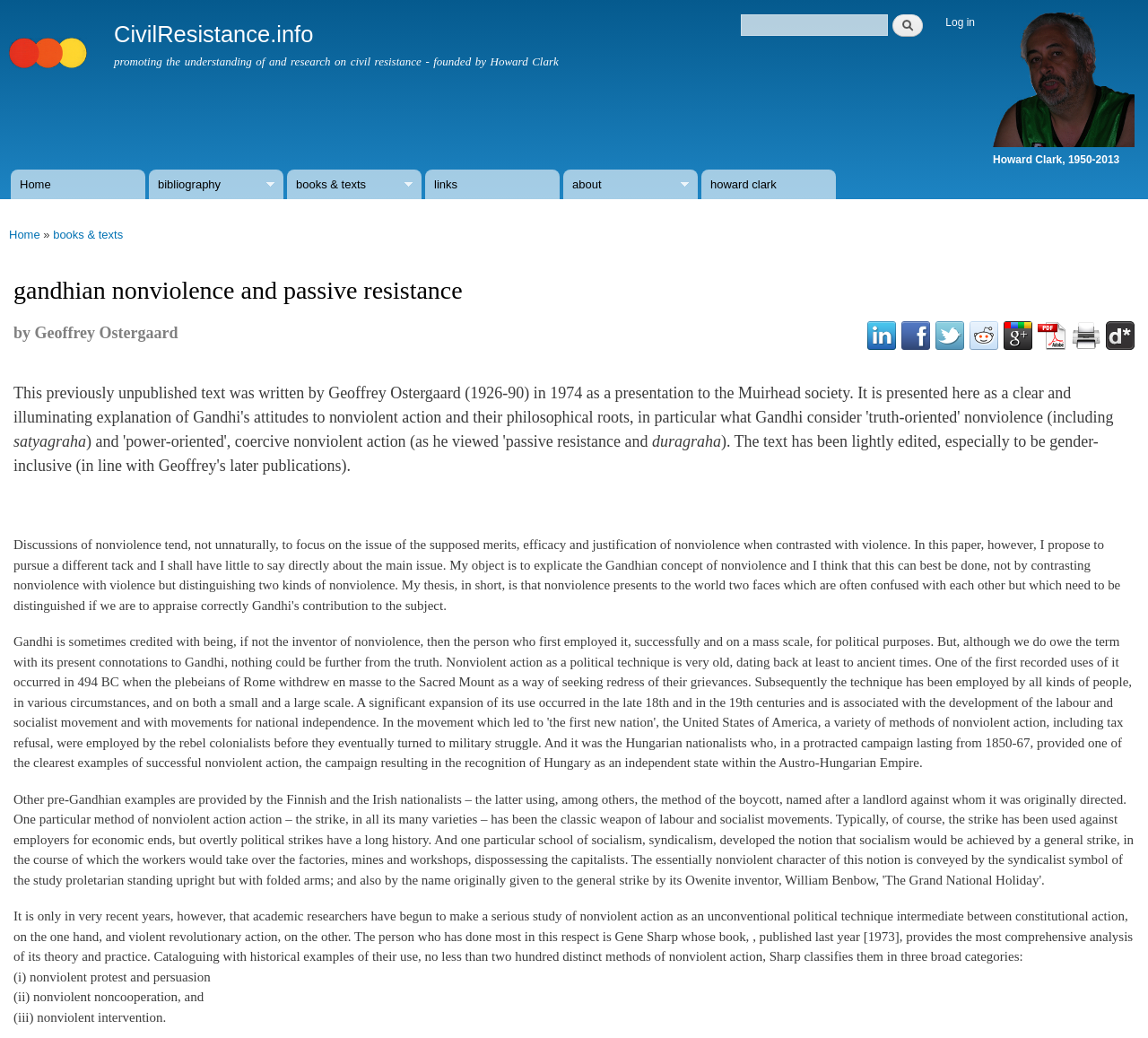Please determine the bounding box coordinates of the area that needs to be clicked to complete this task: 'View books and texts'. The coordinates must be four float numbers between 0 and 1, formatted as [left, top, right, bottom].

[0.25, 0.164, 0.367, 0.192]